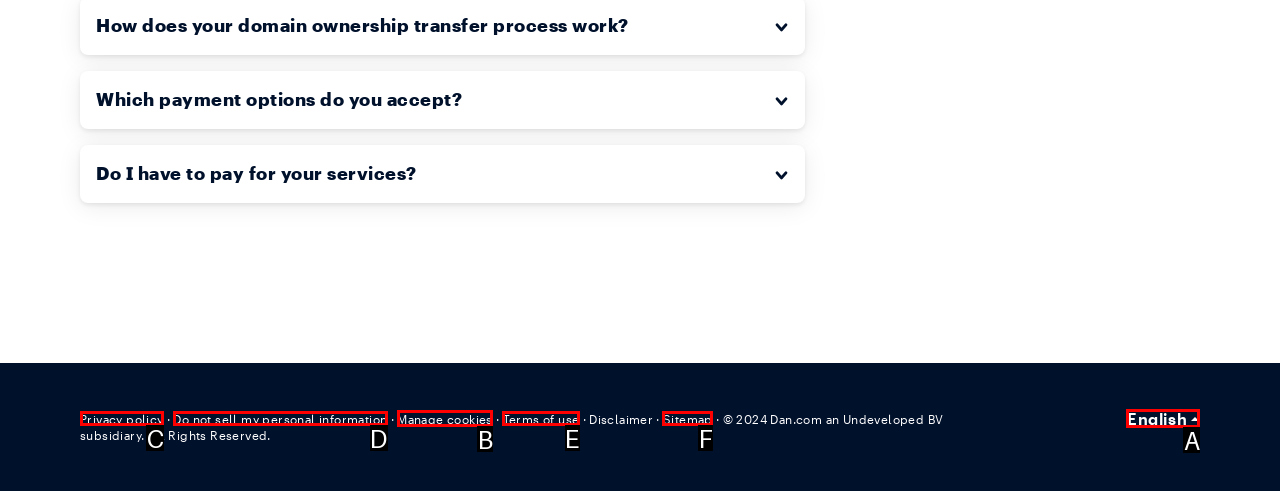Which option is described as follows: Terms of use
Answer with the letter of the matching option directly.

E